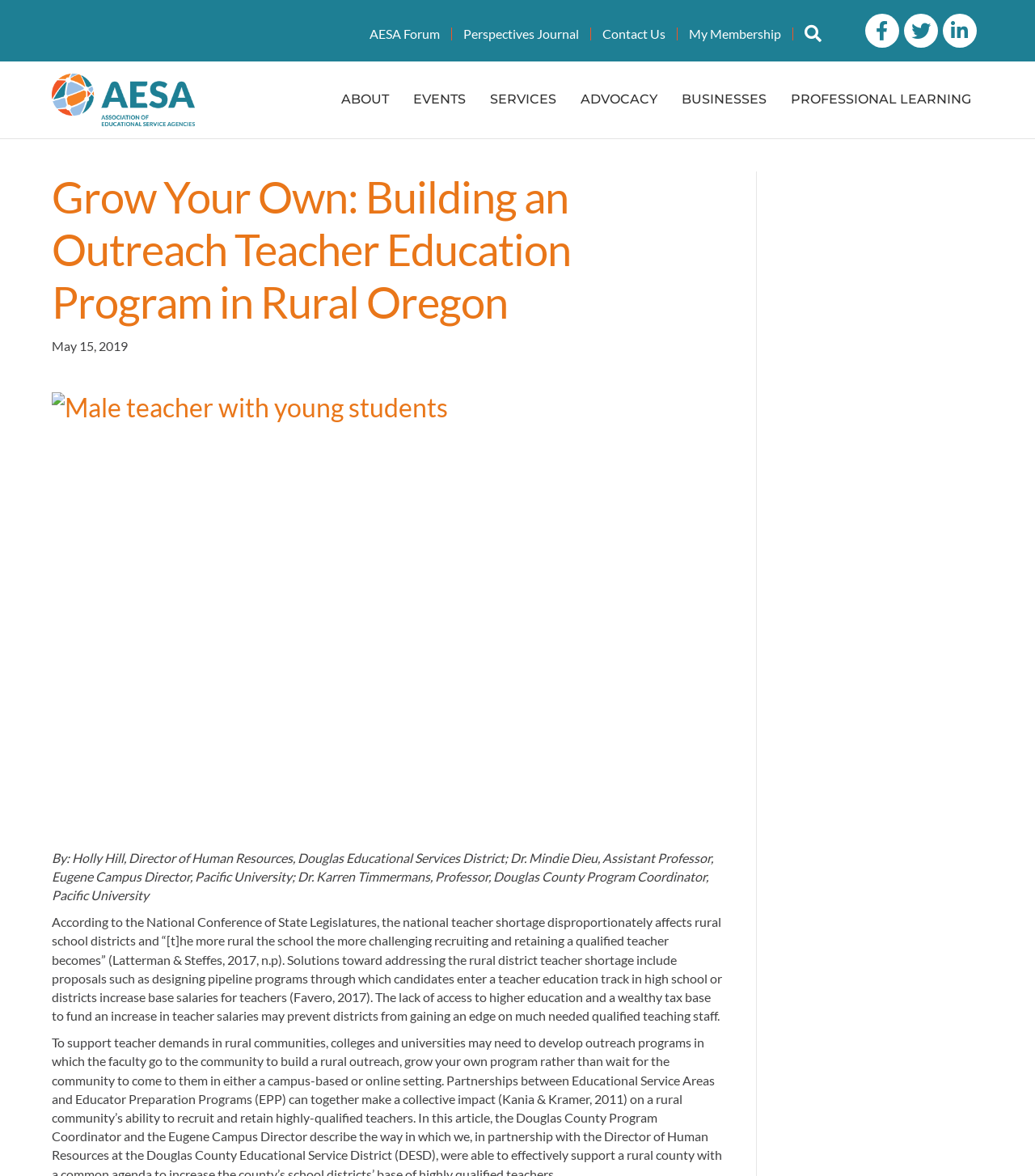What is the date of the article? Using the information from the screenshot, answer with a single word or phrase.

May 15, 2019